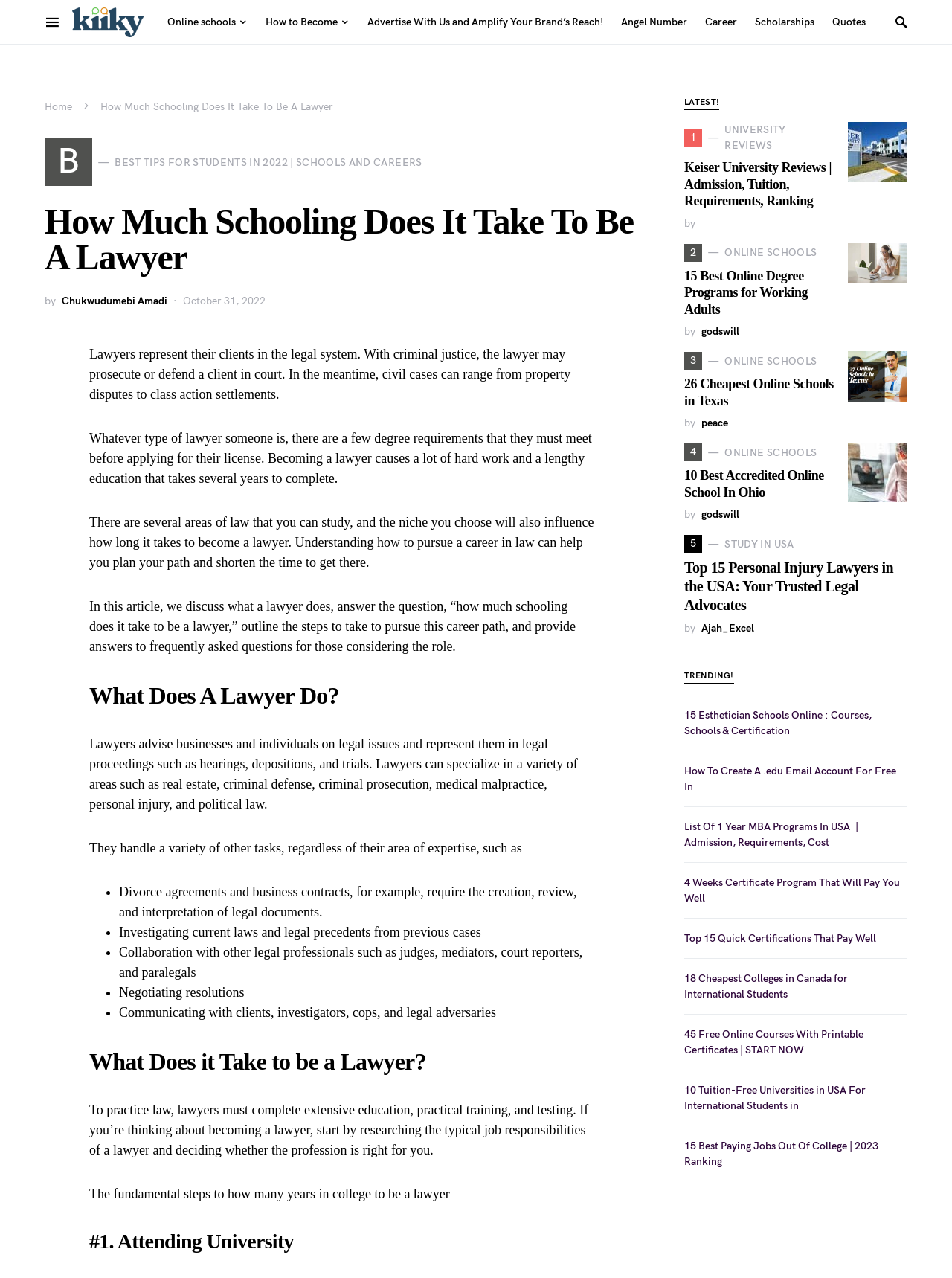Pinpoint the bounding box coordinates of the clickable element needed to complete the instruction: "Read the article 'Keiser University Review'". The coordinates should be provided as four float numbers between 0 and 1: [left, top, right, bottom].

[0.891, 0.095, 0.953, 0.142]